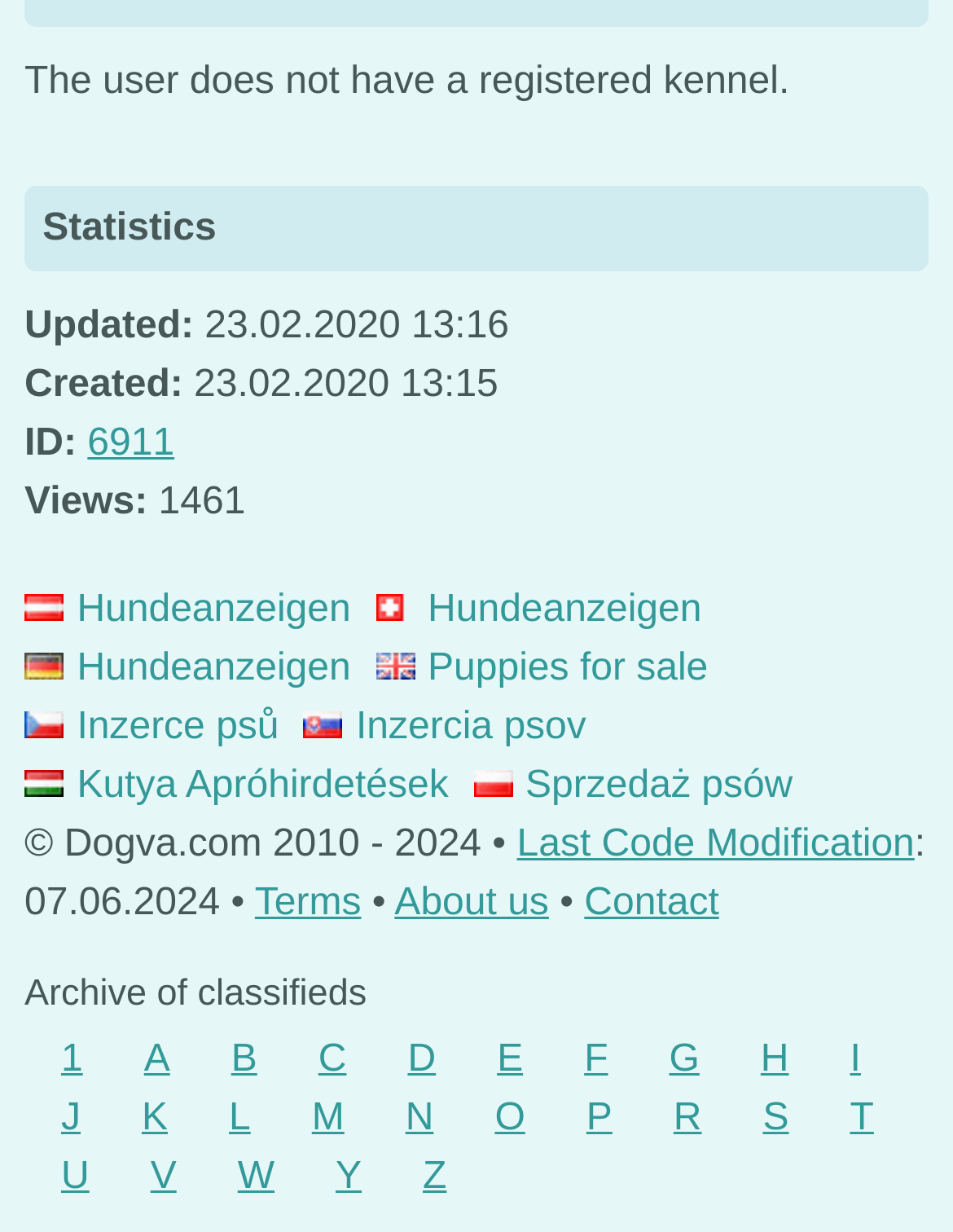Select the bounding box coordinates of the element I need to click to carry out the following instruction: "View statistics".

[0.026, 0.151, 0.974, 0.221]